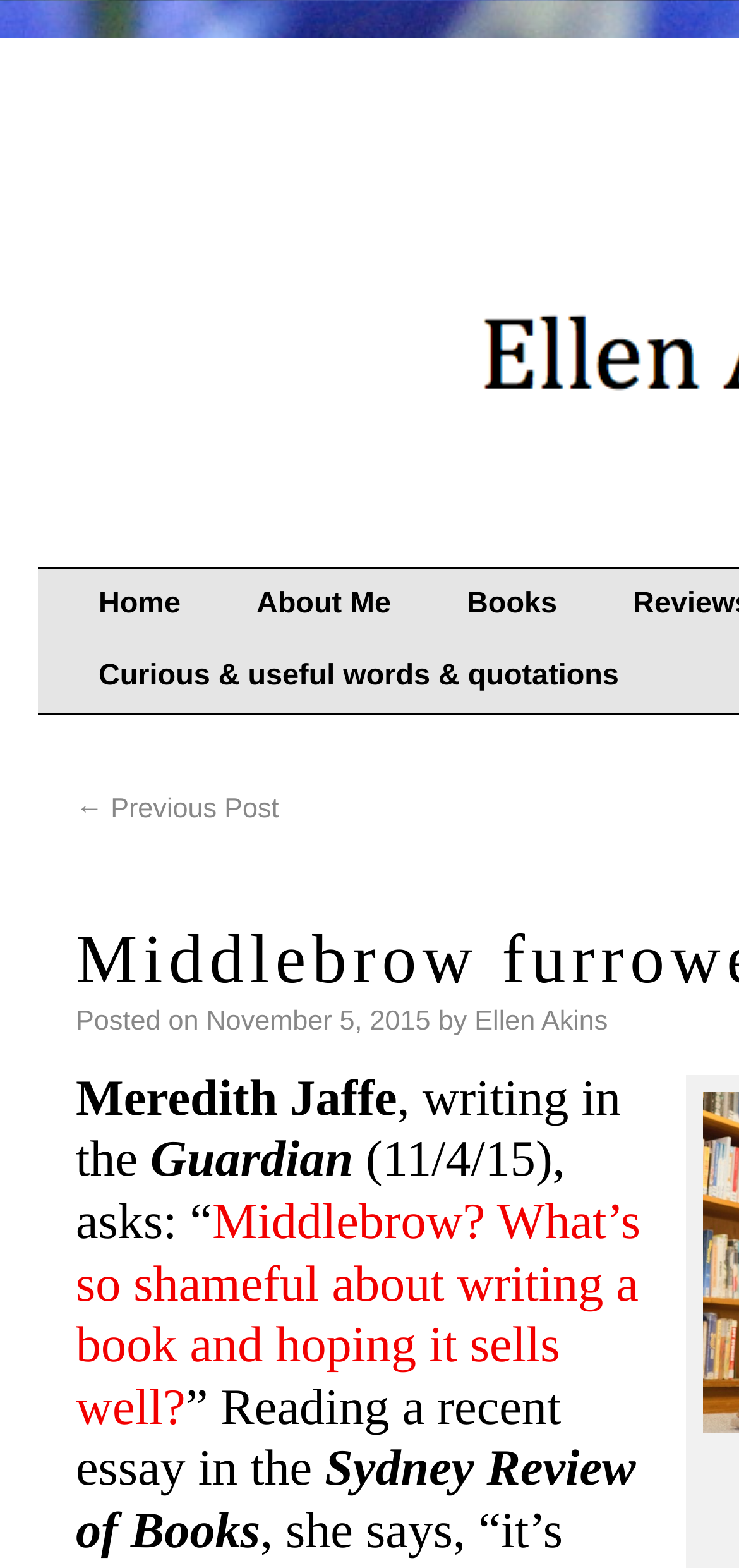Ascertain the bounding box coordinates for the UI element detailed here: "Home". The coordinates should be provided as [left, top, right, bottom] with each value being a float between 0 and 1.

[0.082, 0.363, 0.277, 0.409]